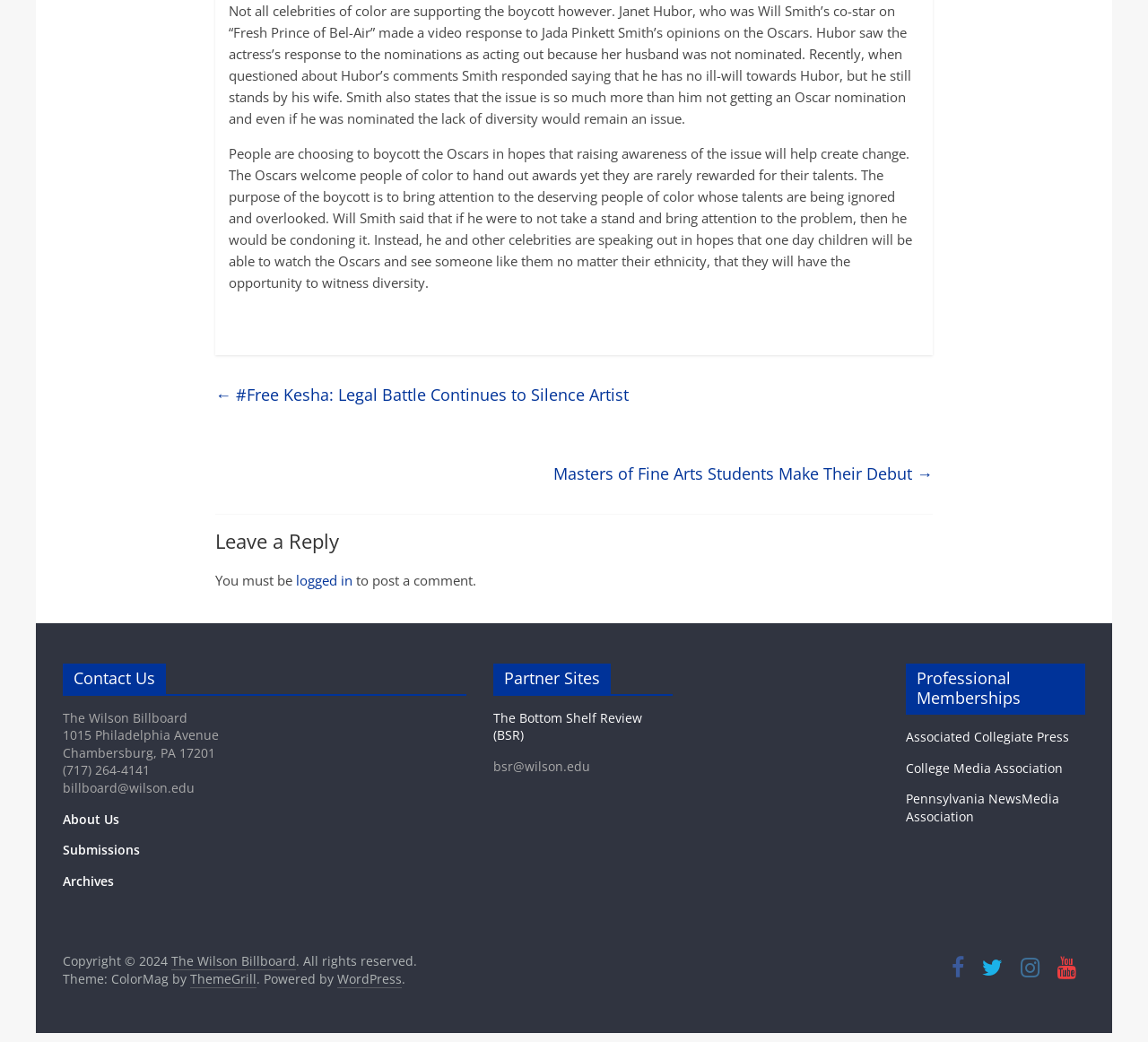Determine the bounding box coordinates of the clickable element to complete this instruction: "Visit the Partner Site The Bottom Shelf Review". Provide the coordinates in the format of four float numbers between 0 and 1, [left, top, right, bottom].

[0.43, 0.68, 0.559, 0.714]